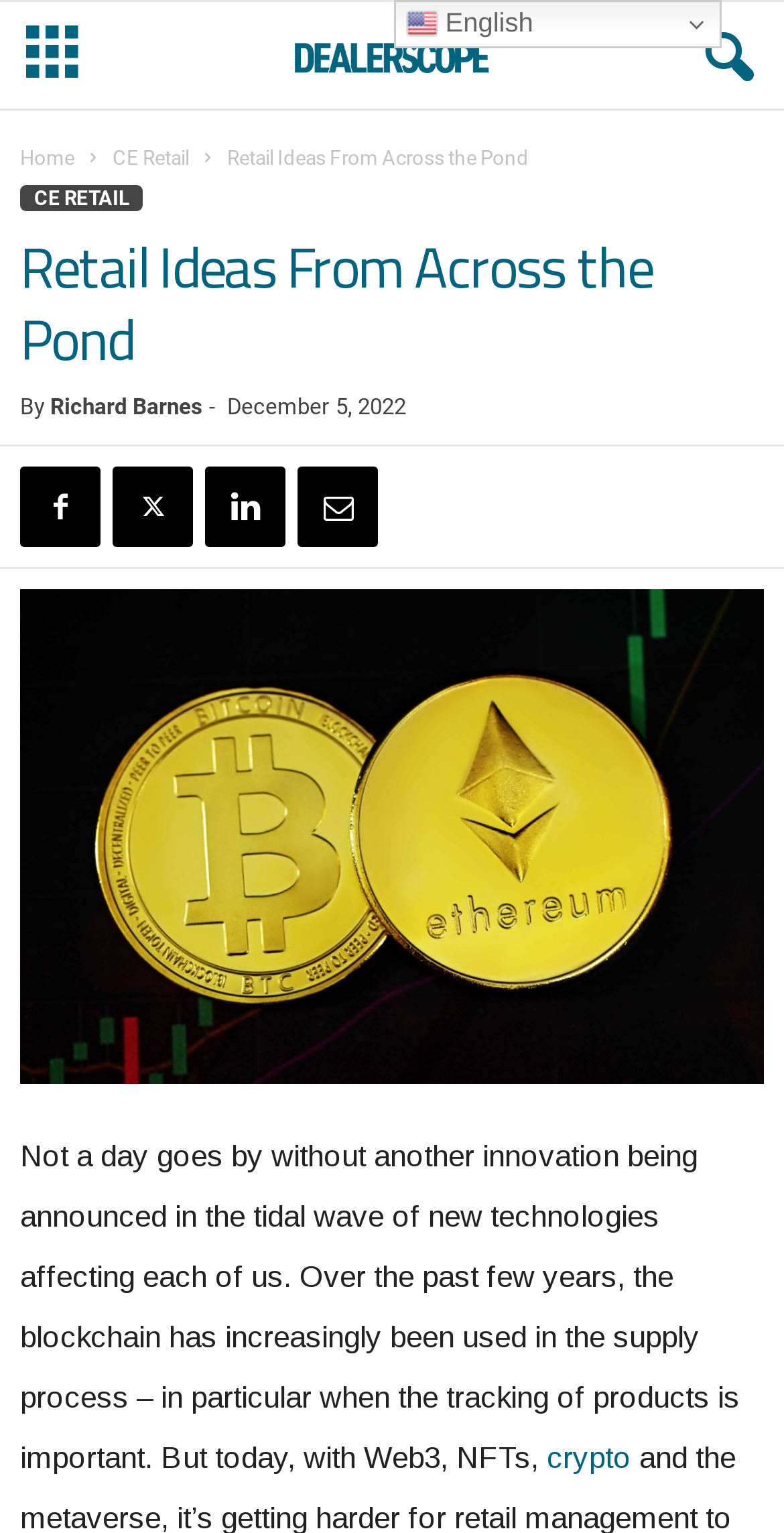Offer an extensive depiction of the webpage and its key elements.

This webpage is about retail ideas from across the pond, focusing on European retailers' innovations and adaptations to Web3, Blockchain, Cryptocurrencies, and NFTs in the retail space. 

At the top left of the page, there is a logo image of "Dealerscope" and a navigation menu with links to "Home" and "CE Retail". Next to the navigation menu, the title "Retail Ideas From Across the Pond" is displayed prominently. 

Below the title, there is a header section with the same title, followed by the author's name "Richard Barnes" and the publication date "December 5, 2022". 

On the top right of the page, there are social media links represented by icons. 

The main content of the page starts with a large image that spans the entire width of the page. 

Below the image, there is a block of text that discusses how innovations in technologies like blockchain, Web3, NFTs, and cryptocurrencies are affecting the retail industry. The text also contains a link to the term "crypto". 

At the very top right of the page, there is a language selection option with an "en English" link and a small flag icon of England.